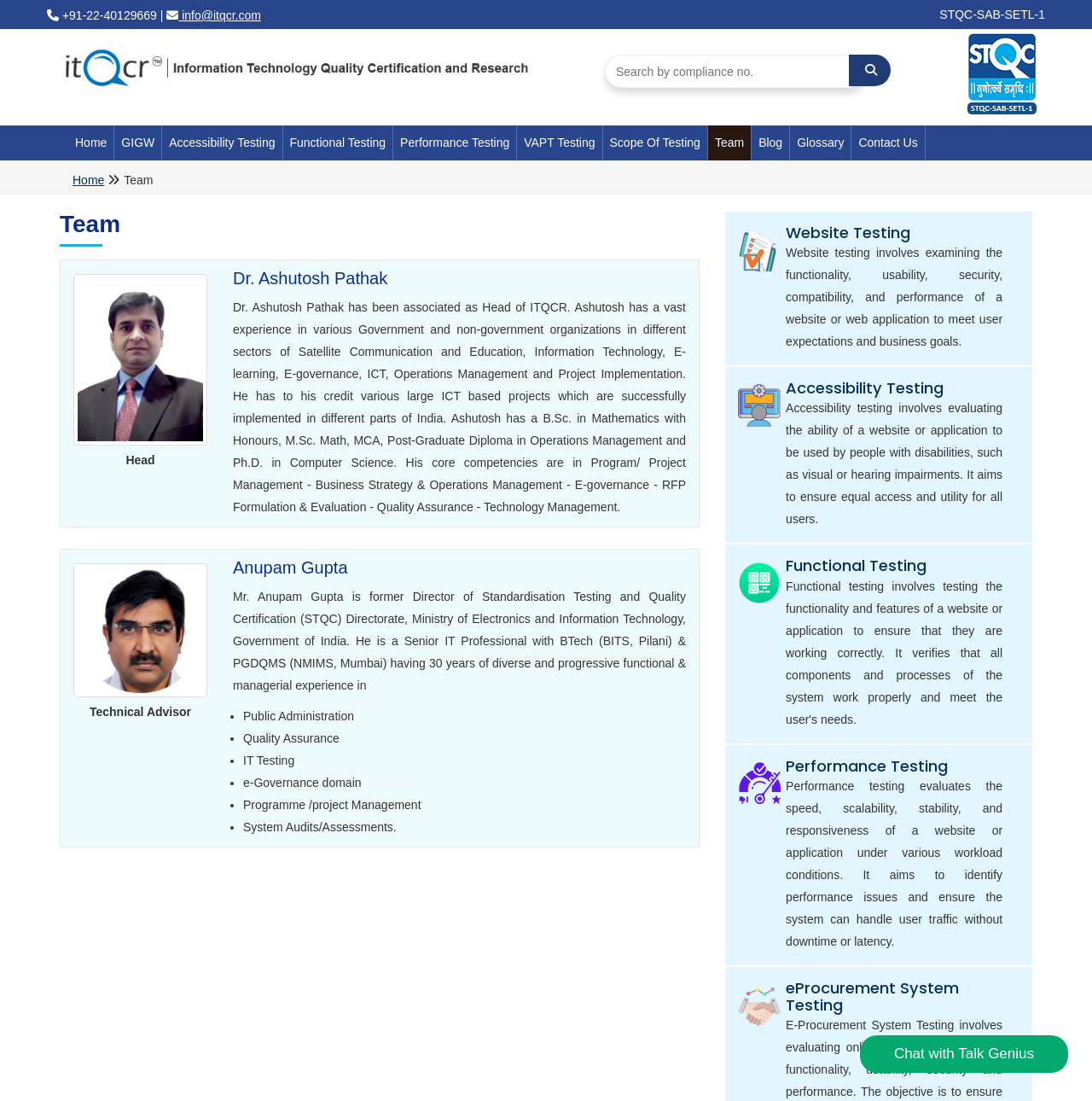Generate a thorough caption that explains the contents of the webpage.

The webpage is about the "Team" section of ITQCR, a company that provides testing and quality certification services. At the top left corner, there is a logo of ITQCR, and next to it, there is a contact information section with a phone number and an email address. Below the contact information, there is a search bar where users can enter a compliance number to search for relevant information.

On the top navigation menu, there are links to various sections of the website, including "Home", "GIGW", "Accessibility Testing", "Functional Testing", "Performance Testing", "VAPT Testing", "Scope Of Testing", "Team", "Blog", "Glossary", and "Contact Us".

The main content of the webpage is divided into two sections. The left section has a heading "Team" and lists two team members: Dr. Ashutosh Pathak, the Head of ITQCR, and Anupam Gupta, a Technical Advisor. Each team member's section includes a photo, a heading with their name, and a brief description of their background and experience.

The right section has several headings, including "Website Testing", "Accessibility Testing", "Functional Testing", "Performance Testing", and "eProcurement System Testing". Each heading is accompanied by a link to a relevant webpage and a brief description of the testing service.

At the bottom right corner of the webpage, there is a button that says "Chat with Talk Genius".